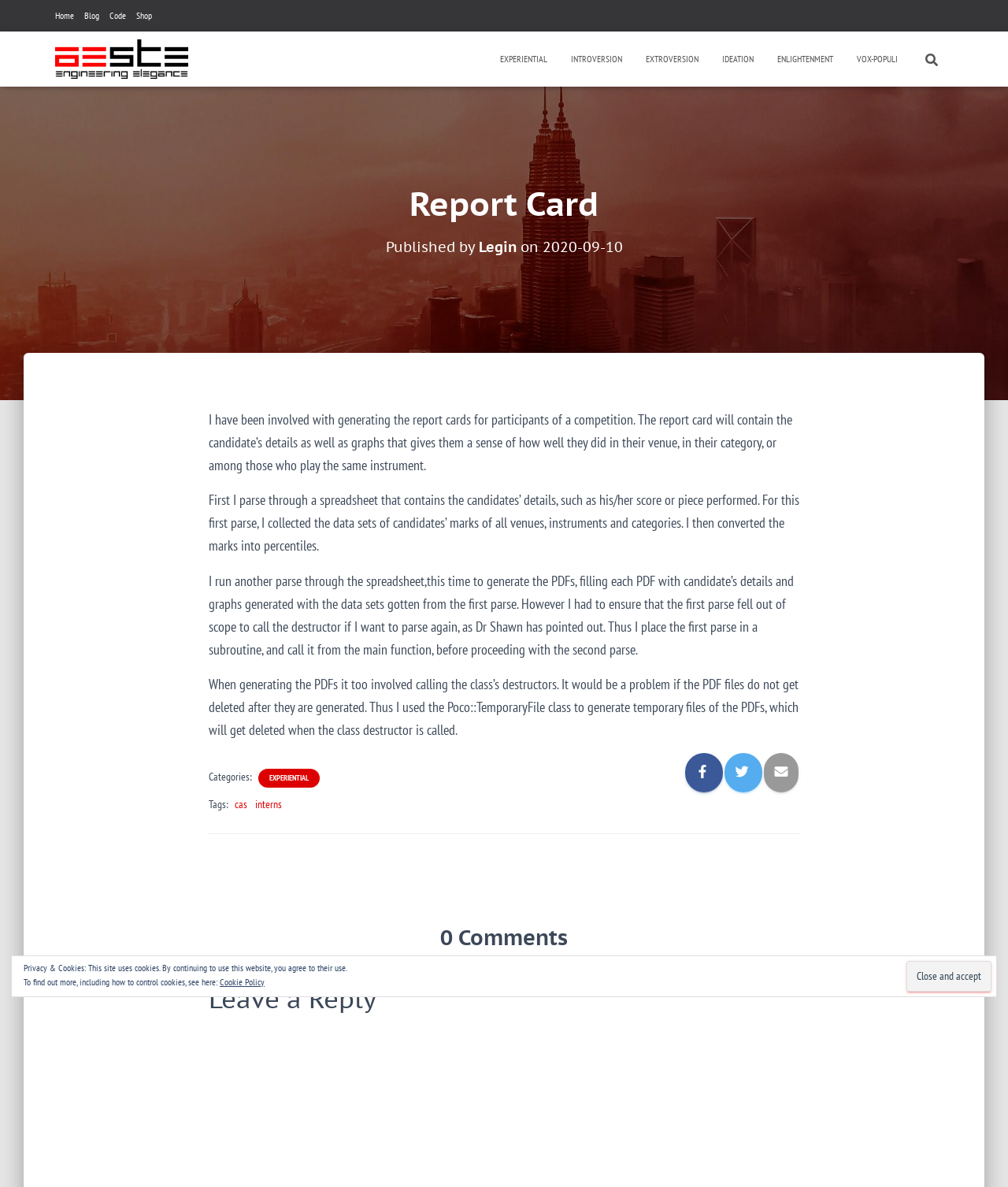What is the category mentioned in the report card?
Provide a detailed answer to the question using information from the image.

The category mentioned in the report card can be found in the link element with bounding box coordinates [0.484, 0.033, 0.555, 0.066], which contains the text 'EXPERIENTIAL'.